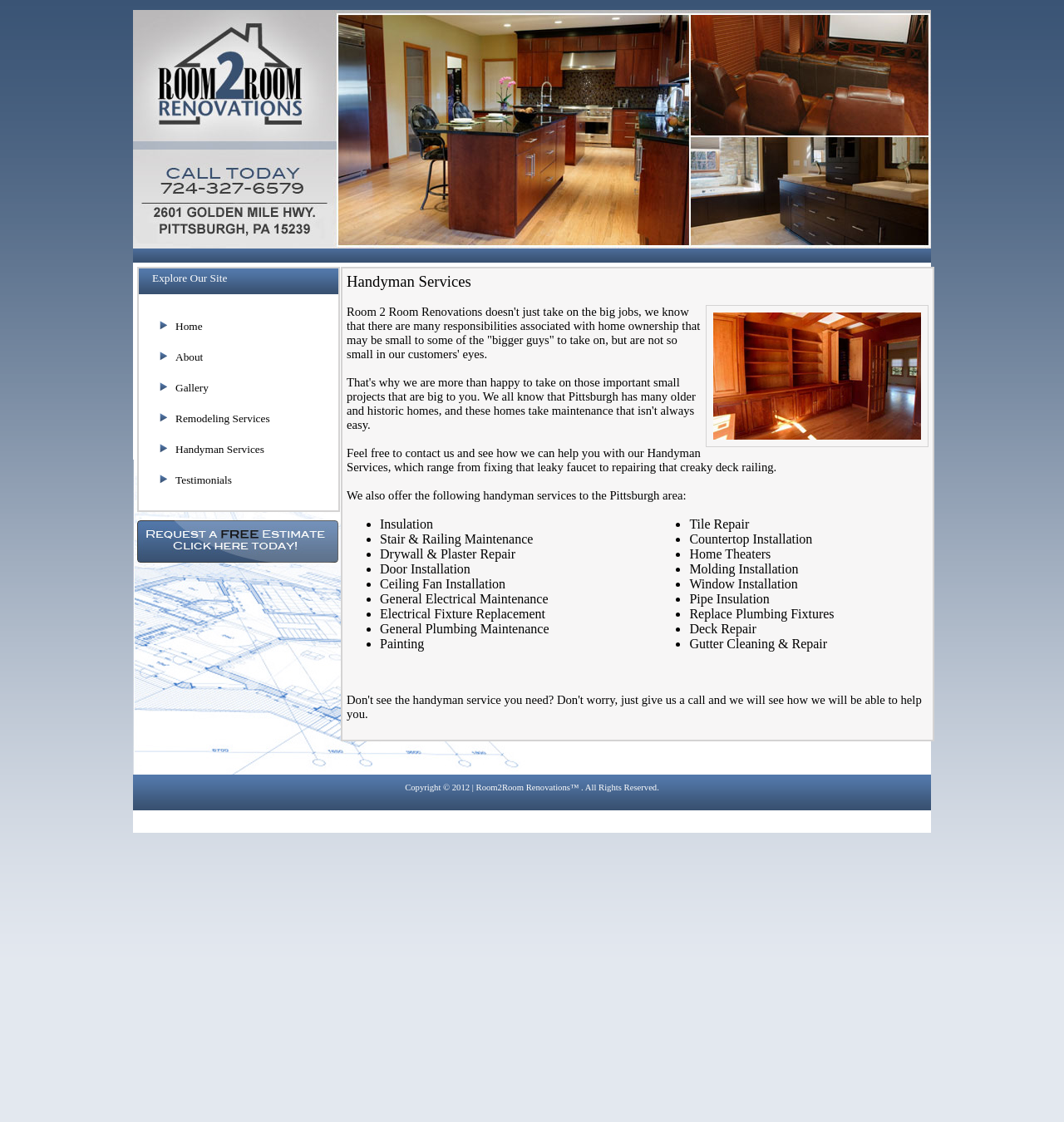Provide the bounding box coordinates for the UI element that is described as: "Testimonials".

[0.165, 0.422, 0.218, 0.433]